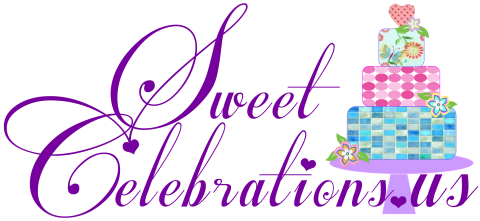What is the color of the script used for 'Sweet' and 'Celebrations'?
Refer to the image and answer the question using a single word or phrase.

Purple